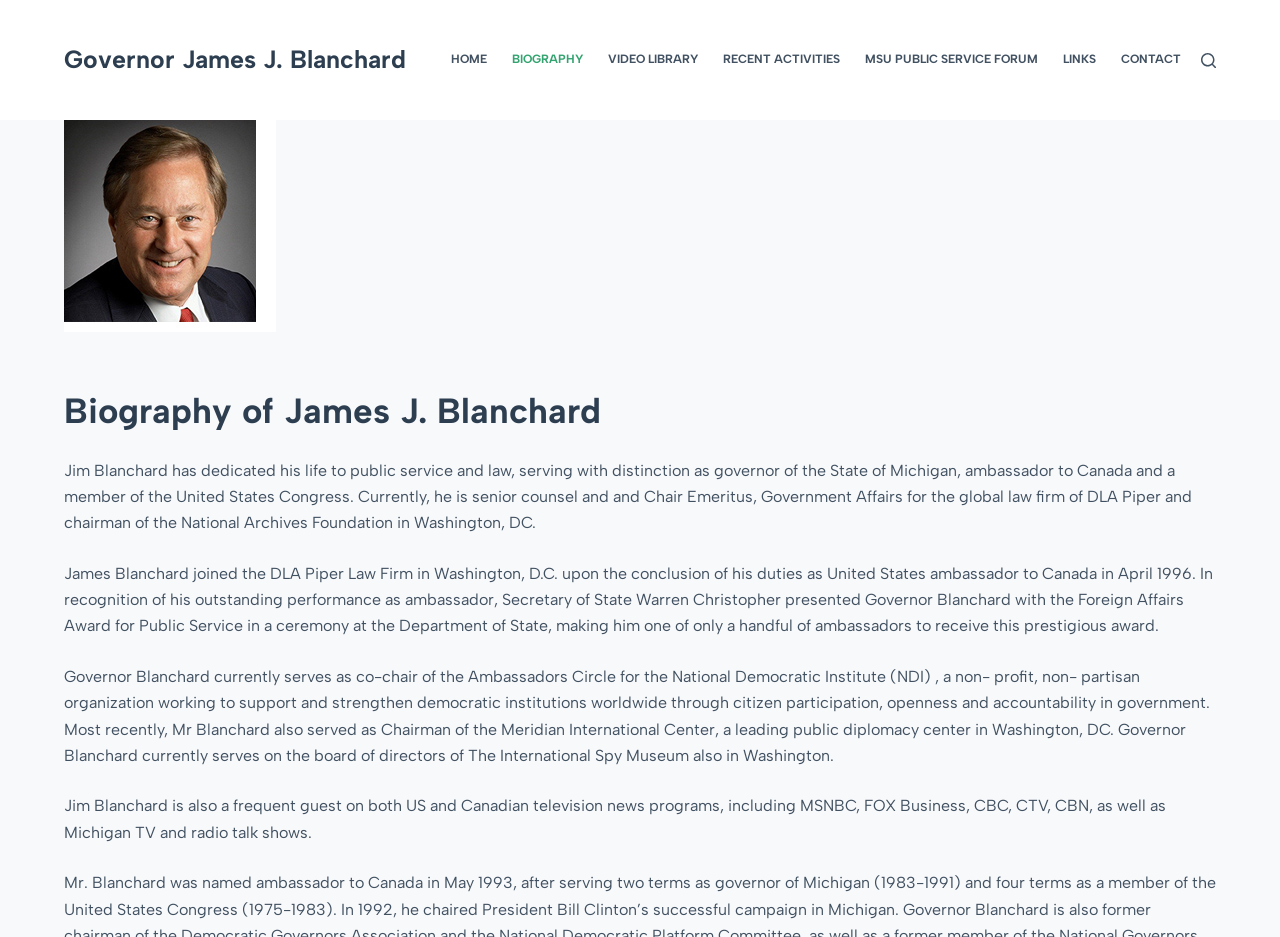Please identify the bounding box coordinates of the clickable region that I should interact with to perform the following instruction: "Click on the 'Governor James J. Blanchard' link". The coordinates should be expressed as four float numbers between 0 and 1, i.e., [left, top, right, bottom].

[0.05, 0.047, 0.317, 0.079]